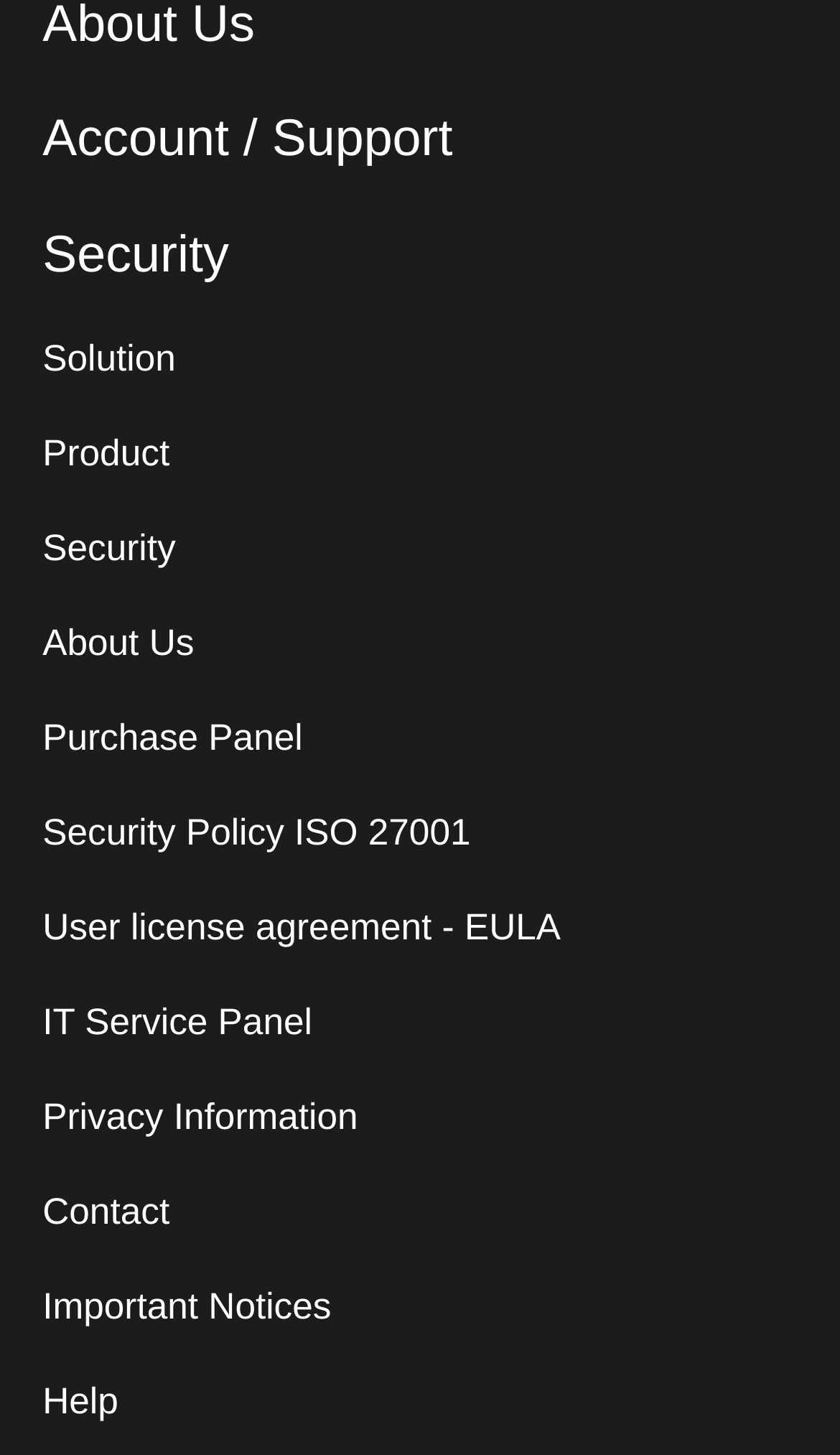Determine the bounding box for the described HTML element: "User license agreement - EULA". Ensure the coordinates are four float numbers between 0 and 1 in the format [left, top, right, bottom].

[0.051, 0.624, 0.668, 0.652]